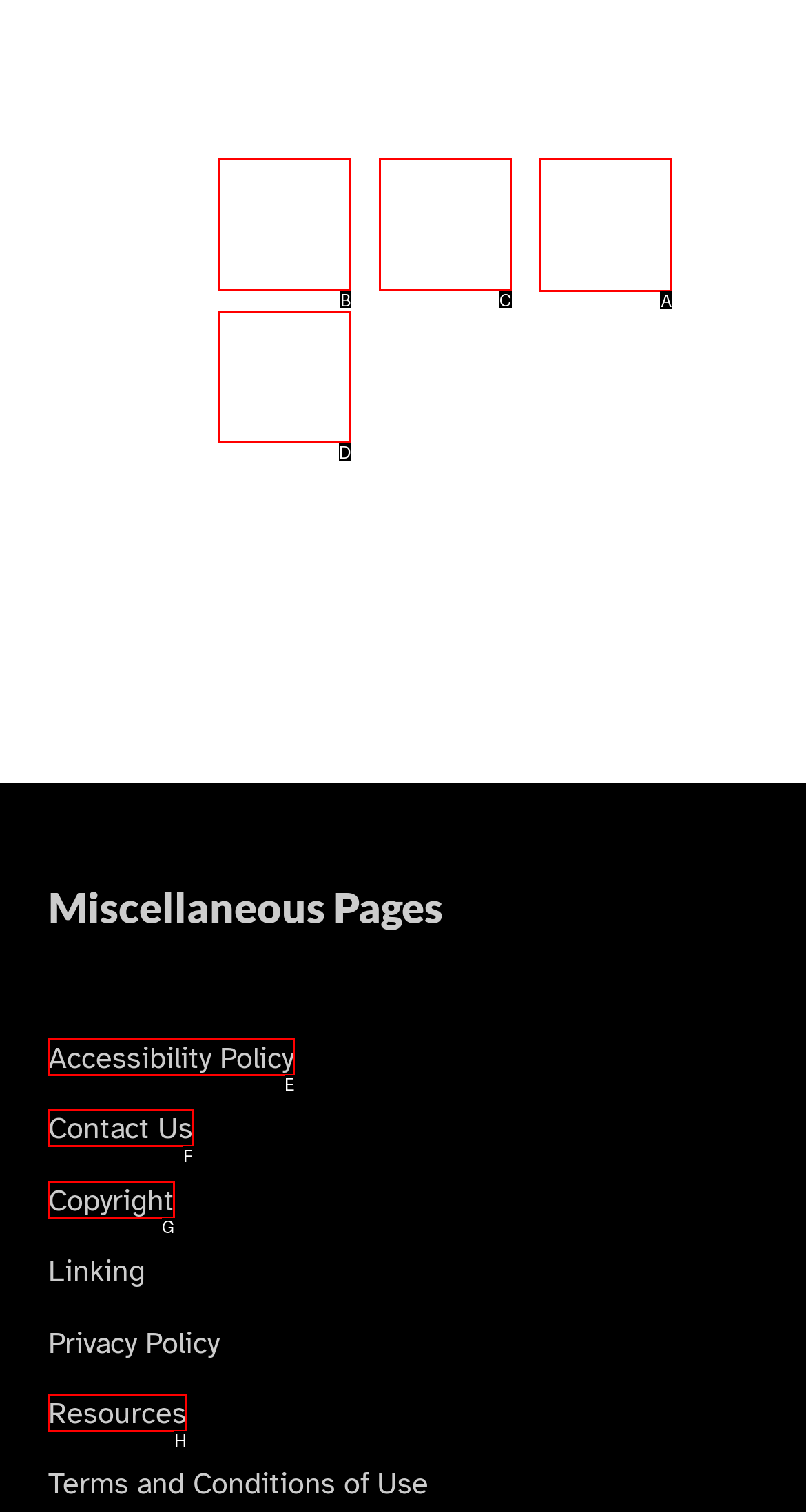Select the right option to accomplish this task: Share on reddit. Reply with the letter corresponding to the correct UI element.

A